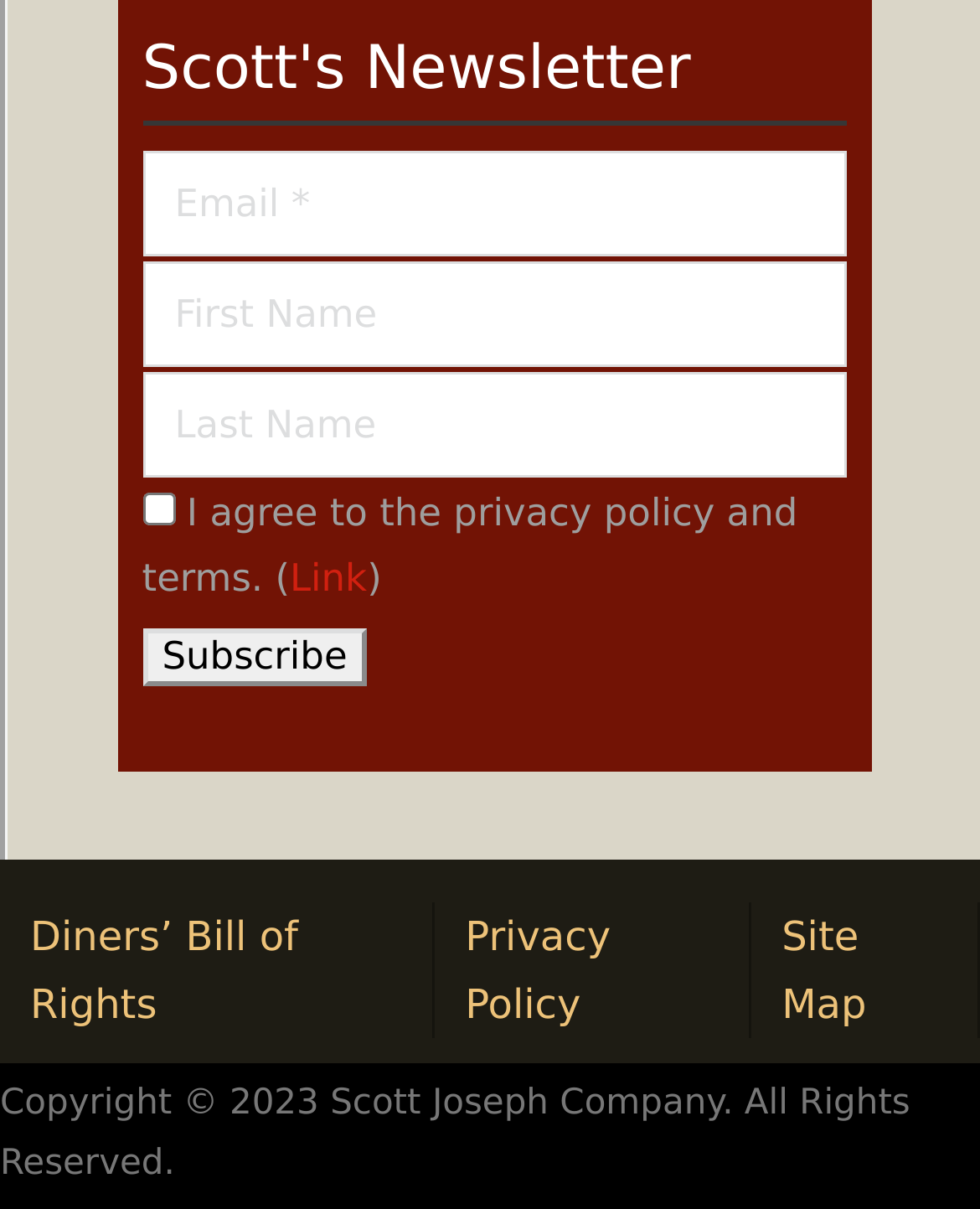Provide the bounding box coordinates for the UI element that is described by this text: "aria-label="Subscribe" name="submit" value="Subscribe"". The coordinates should be in the form of four float numbers between 0 and 1: [left, top, right, bottom].

[0.145, 0.52, 0.375, 0.568]